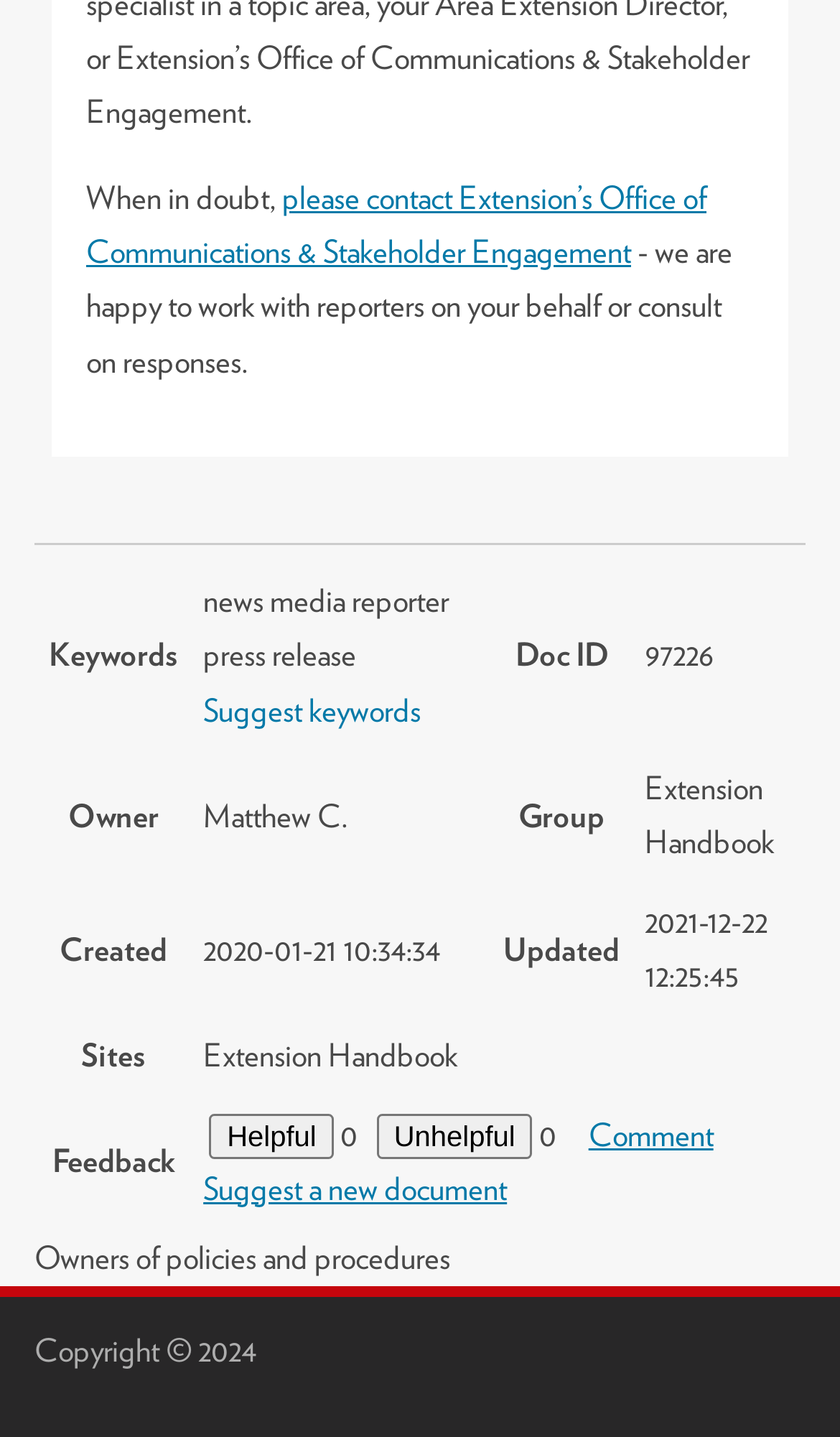What is the group associated with the current document?
Provide a concise answer using a single word or phrase based on the image.

Extension Handbook